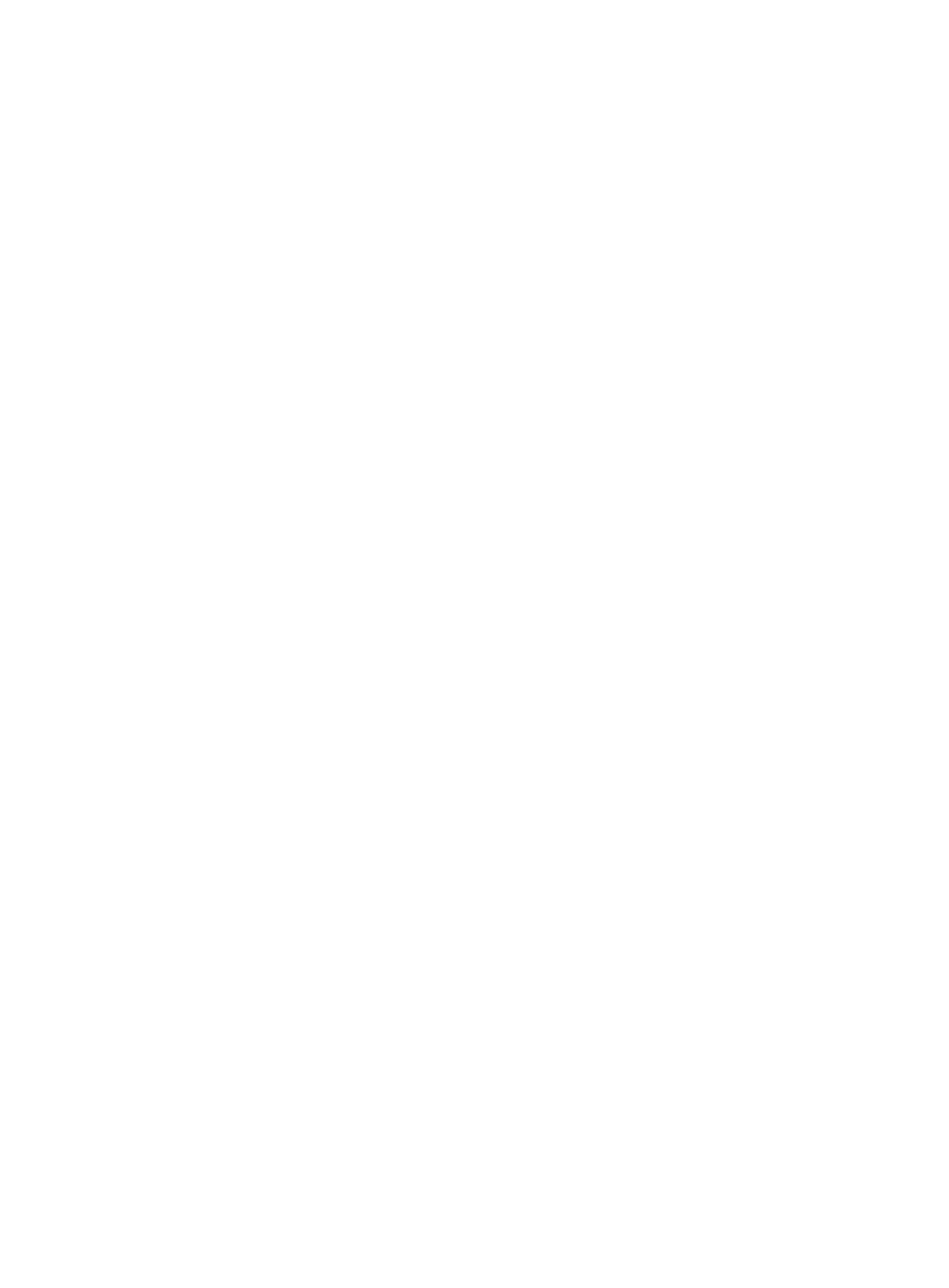Please locate the bounding box coordinates of the element that should be clicked to achieve the given instruction: "Read about 10 Facts About The Real Christopher Robin Behind Winnie-The-Pooh".

None